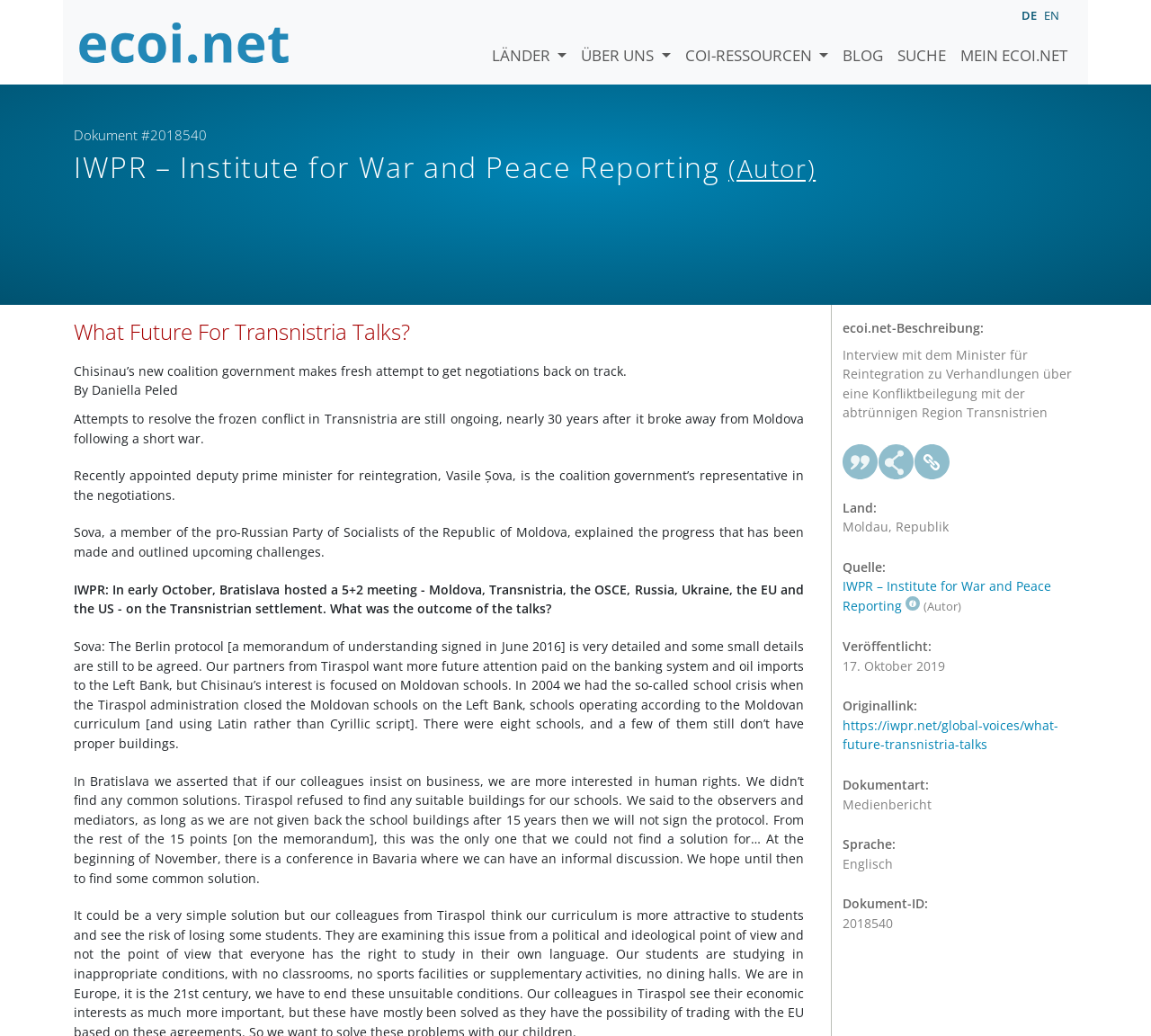Determine the bounding box coordinates of the clickable element to complete this instruction: "Click on the 'MEIN ECOI.NET' link". Provide the coordinates in the format of four float numbers between 0 and 1, [left, top, right, bottom].

[0.828, 0.017, 0.934, 0.065]